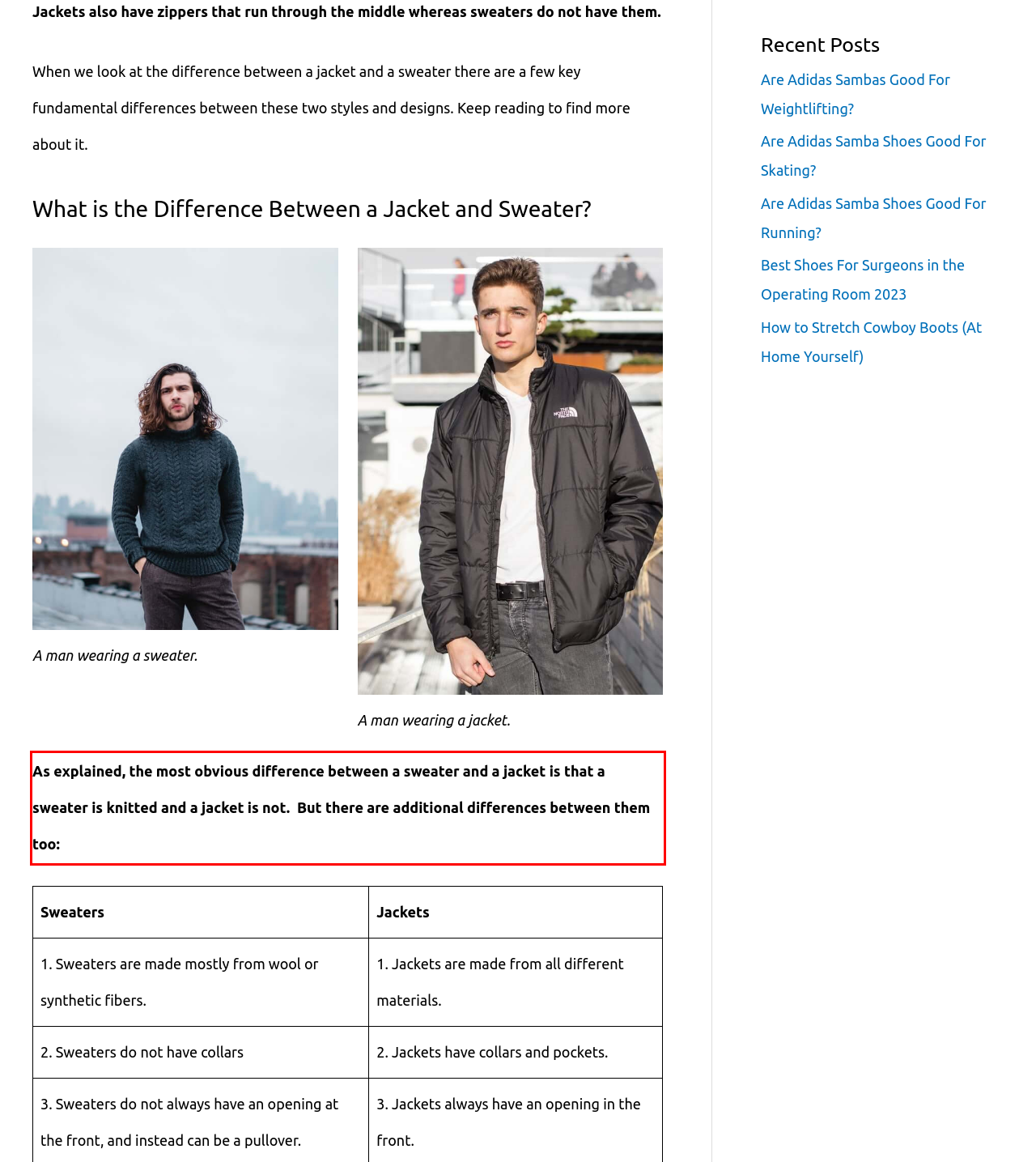Given a screenshot of a webpage, locate the red bounding box and extract the text it encloses.

As explained, the most obvious difference between a sweater and a jacket is that a sweater is knitted and a jacket is not. But there are additional differences between them too: